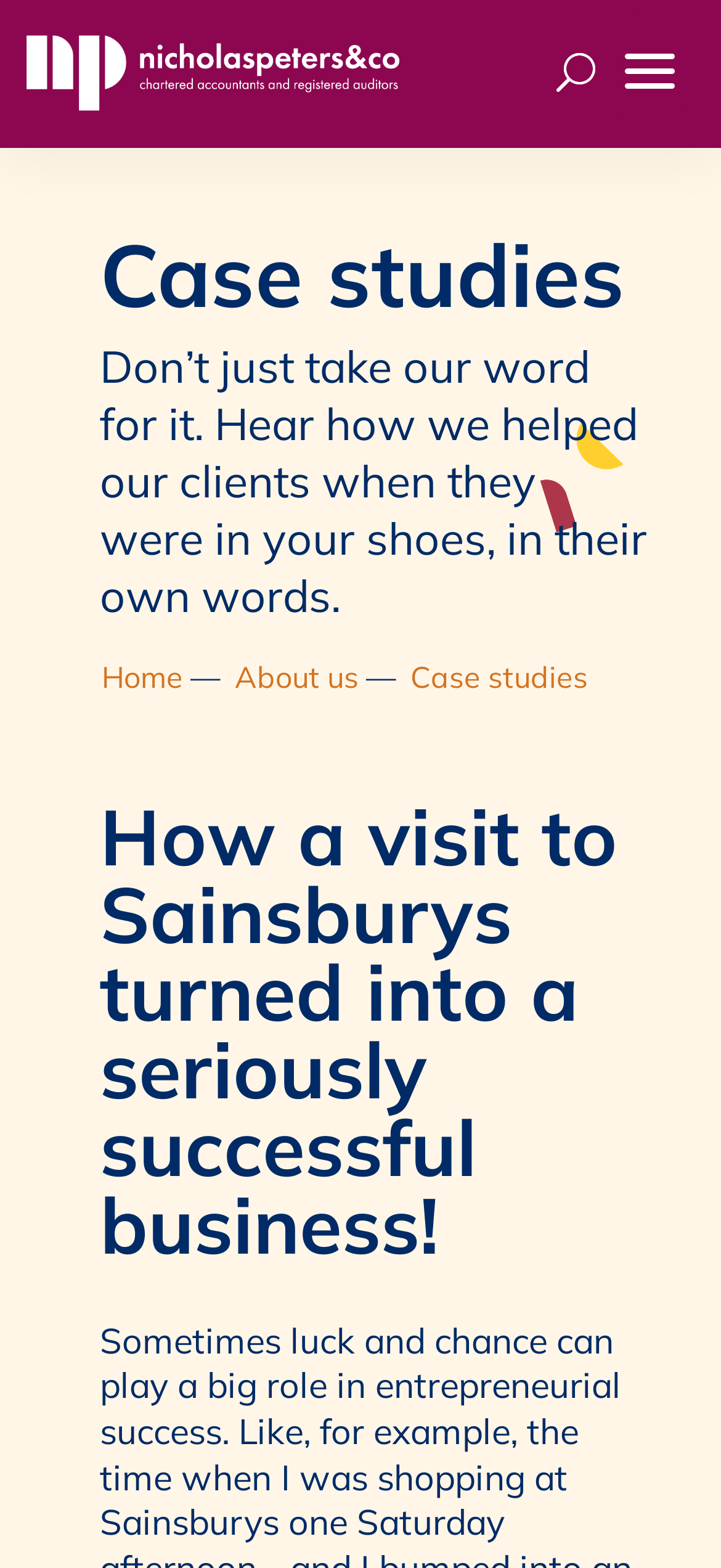Use a single word or phrase to answer this question: 
What is the company name?

Nicholas Peters & Co